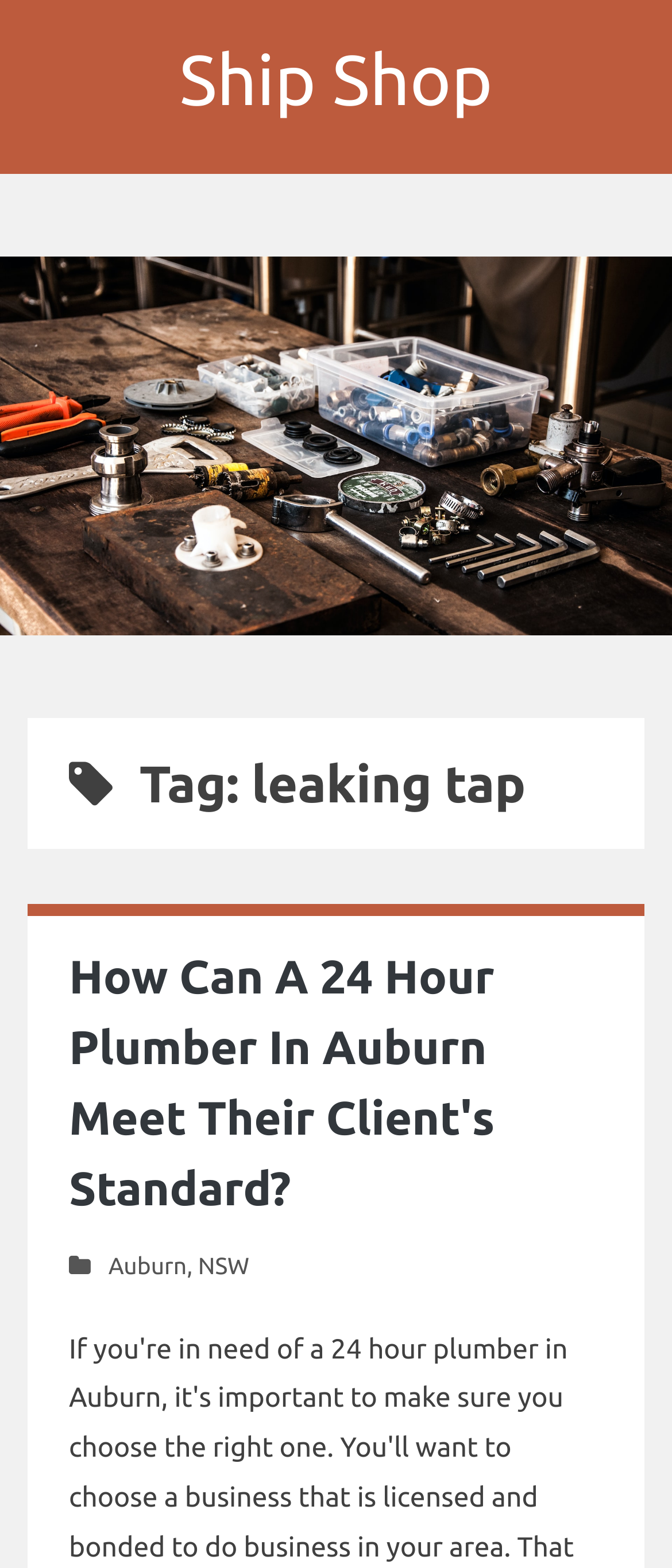Determine the main headline of the webpage and provide its text.

Tag: leaking tap